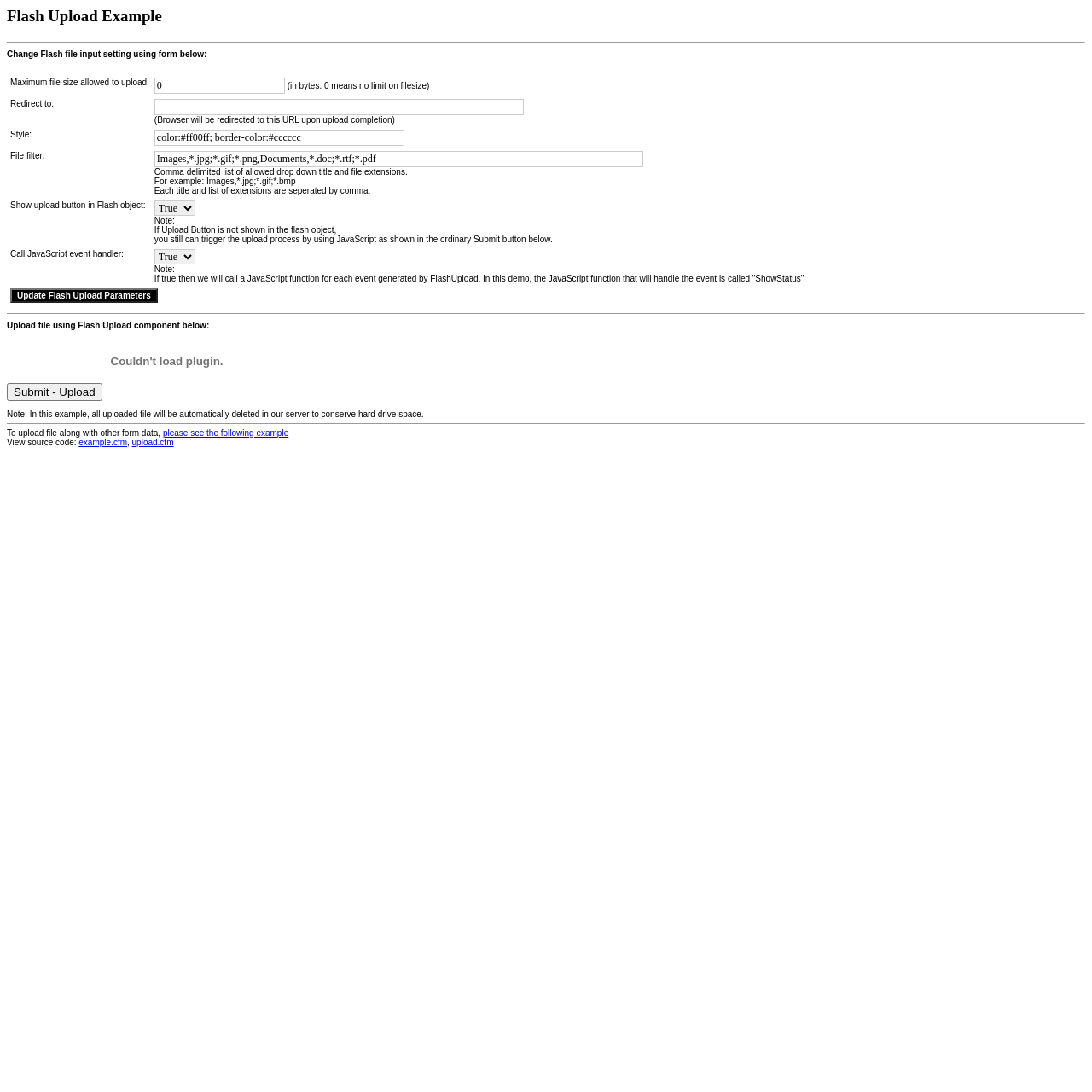Determine the bounding box coordinates of the clickable region to follow the instruction: "Click Update Flash Upload Parameters".

[0.009, 0.264, 0.144, 0.277]